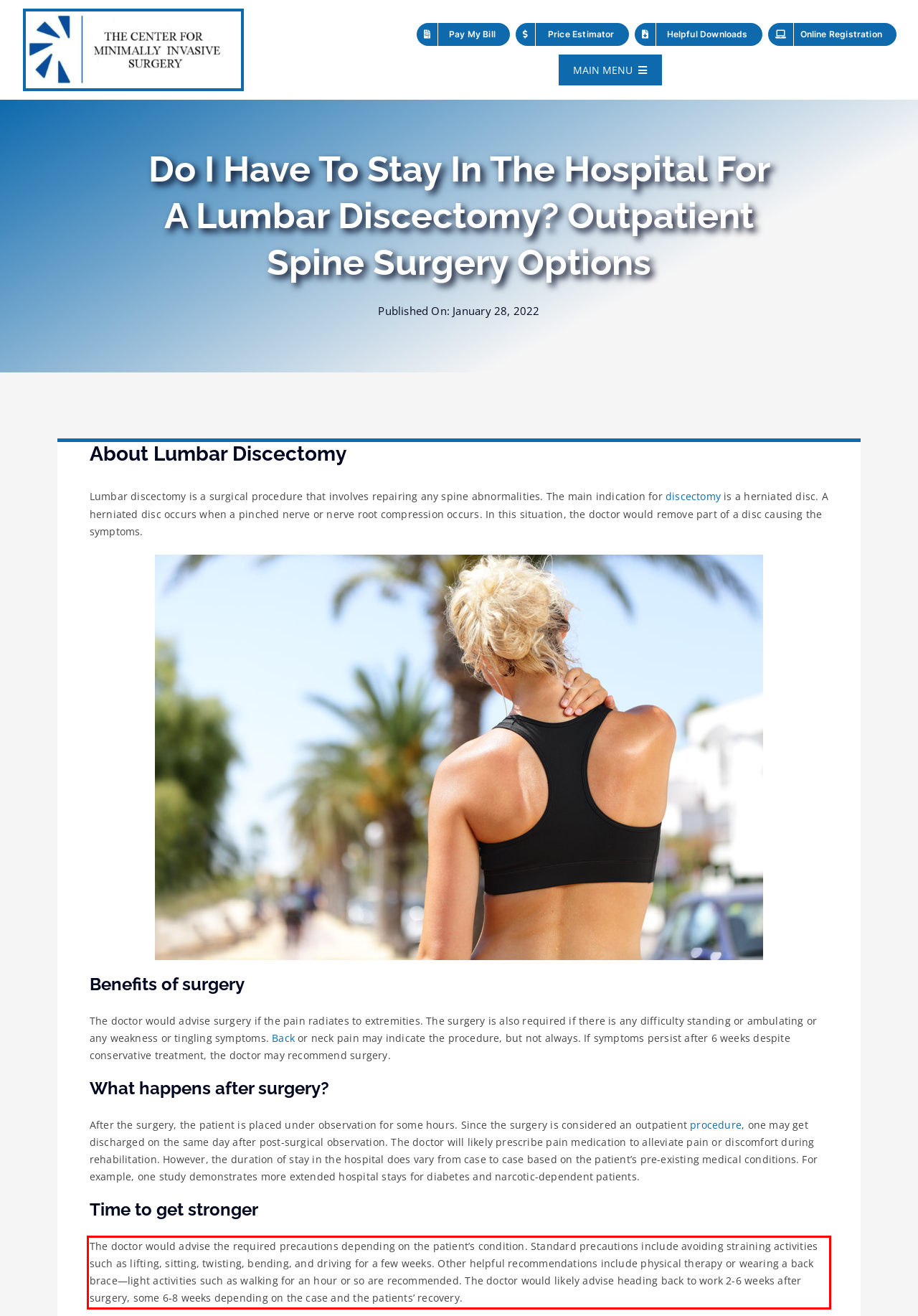Please examine the webpage screenshot and extract the text within the red bounding box using OCR.

The doctor would advise the required precautions depending on the patient’s condition. Standard precautions include avoiding straining activities such as lifting, sitting, twisting, bending, and driving for a few weeks. Other helpful recommendations include physical therapy or wearing a back brace—light activities such as walking for an hour or so are recommended. The doctor would likely advise heading back to work 2-6 weeks after surgery, some 6-8 weeks depending on the case and the patients’ recovery.